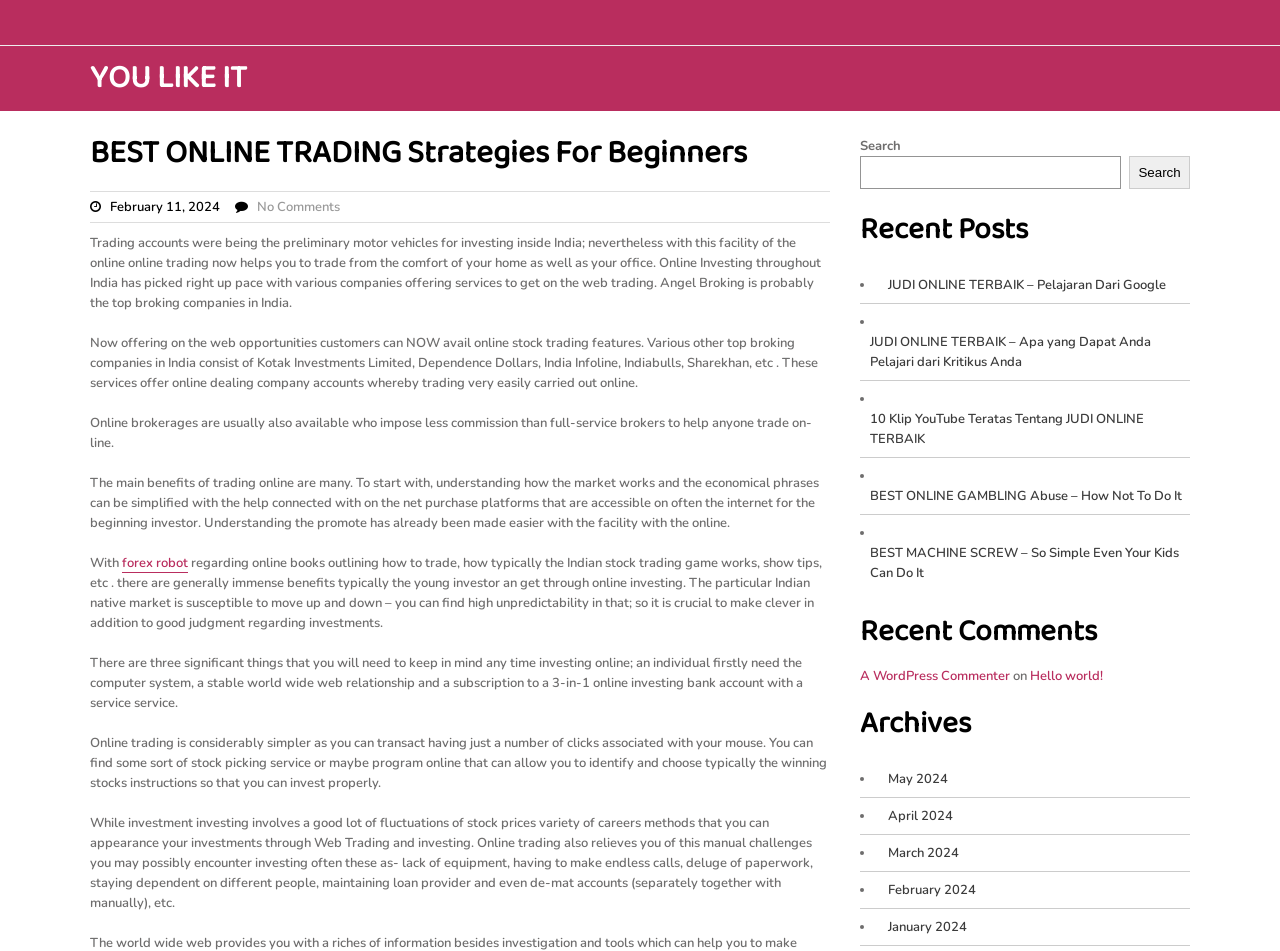Please mark the bounding box coordinates of the area that should be clicked to carry out the instruction: "Click on the 'forex robot' link".

[0.095, 0.583, 0.147, 0.603]